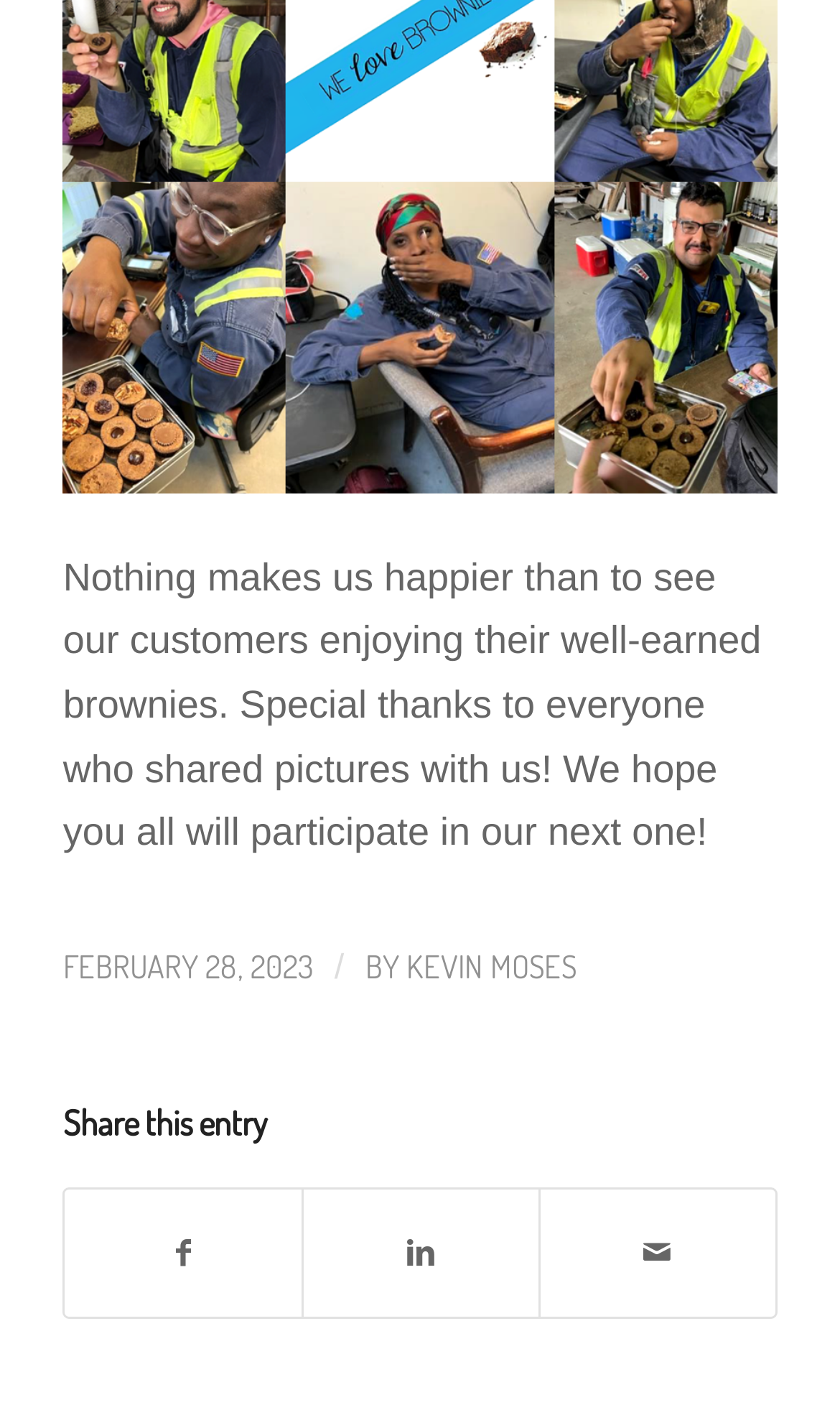What is the purpose of the links at the bottom?
Look at the image and construct a detailed response to the question.

I found the purpose of the links by looking at the heading element with the text 'Share this entry' which is a parent of the link elements.